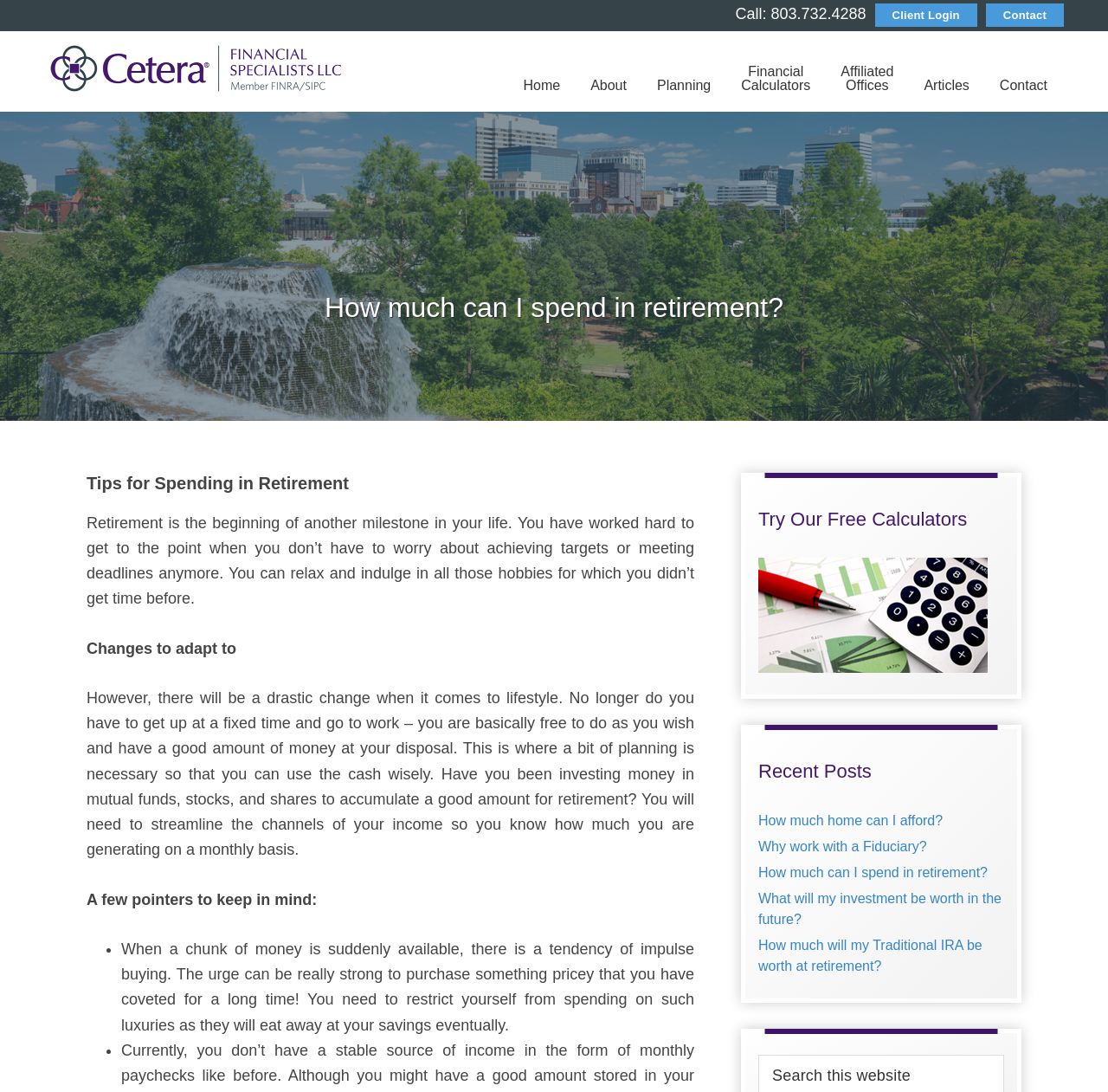For the given element description Why work with a Fiduciary?, determine the bounding box coordinates of the UI element. The coordinates should follow the format (top-left x, top-left y, bottom-right x, bottom-right y) and be within the range of 0 to 1.

[0.684, 0.768, 0.836, 0.782]